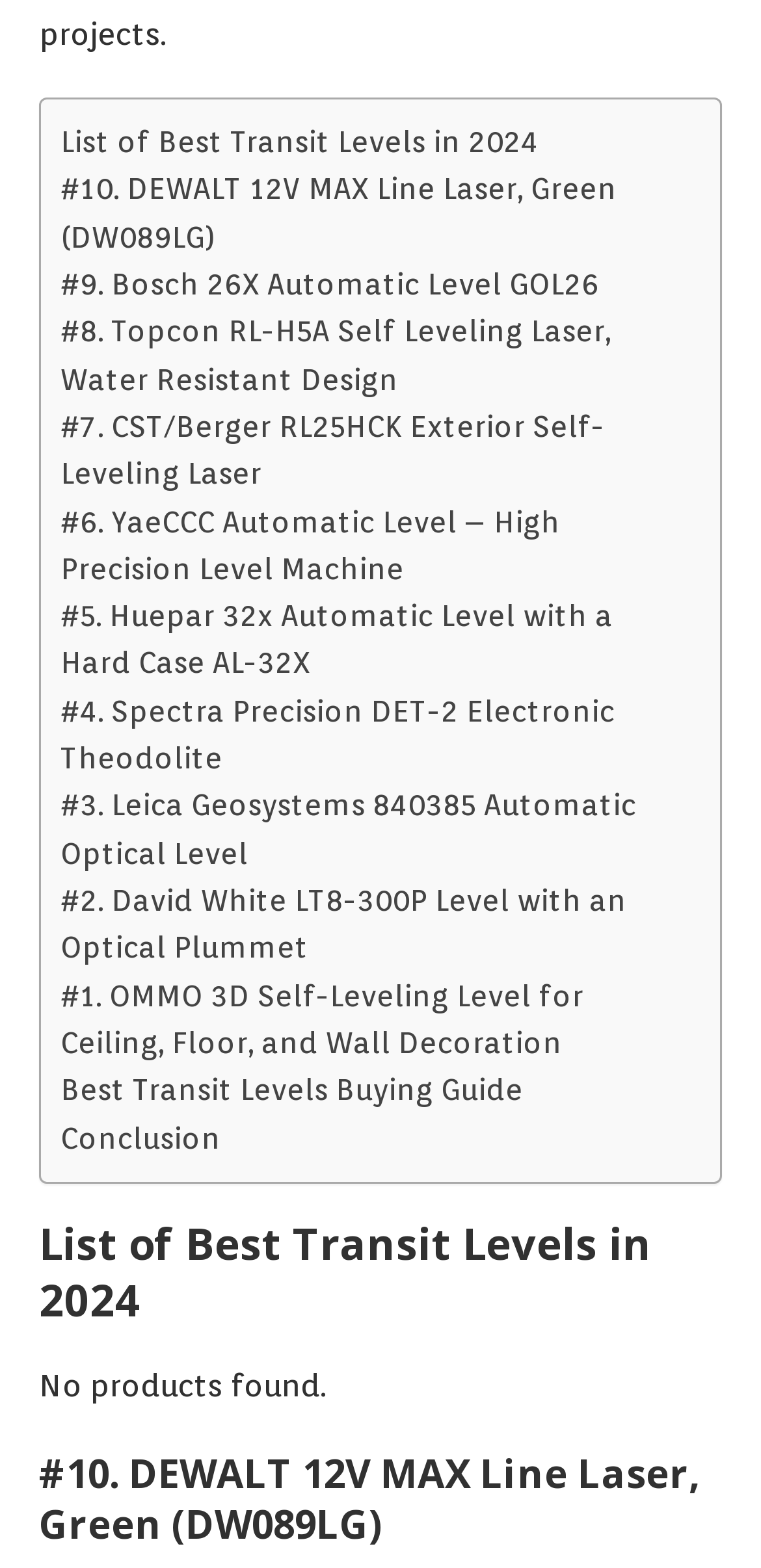Highlight the bounding box coordinates of the element that should be clicked to carry out the following instruction: "Check the details of the #1 OMMO 3D Self-Leveling Level". The coordinates must be given as four float numbers ranging from 0 to 1, i.e., [left, top, right, bottom].

[0.079, 0.62, 0.895, 0.681]